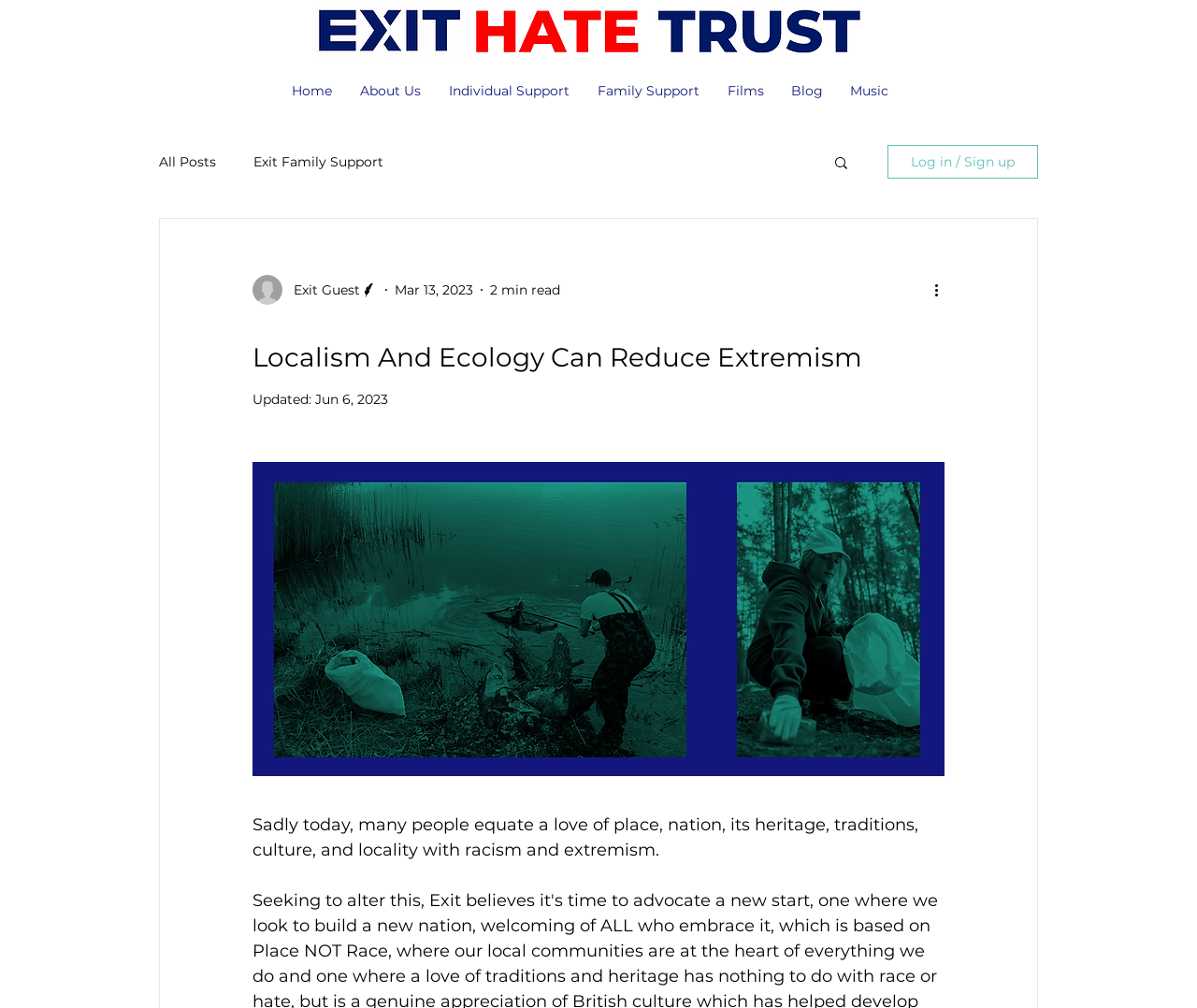Please answer the following query using a single word or phrase: 
Who is the author of the current blog post?

Writer